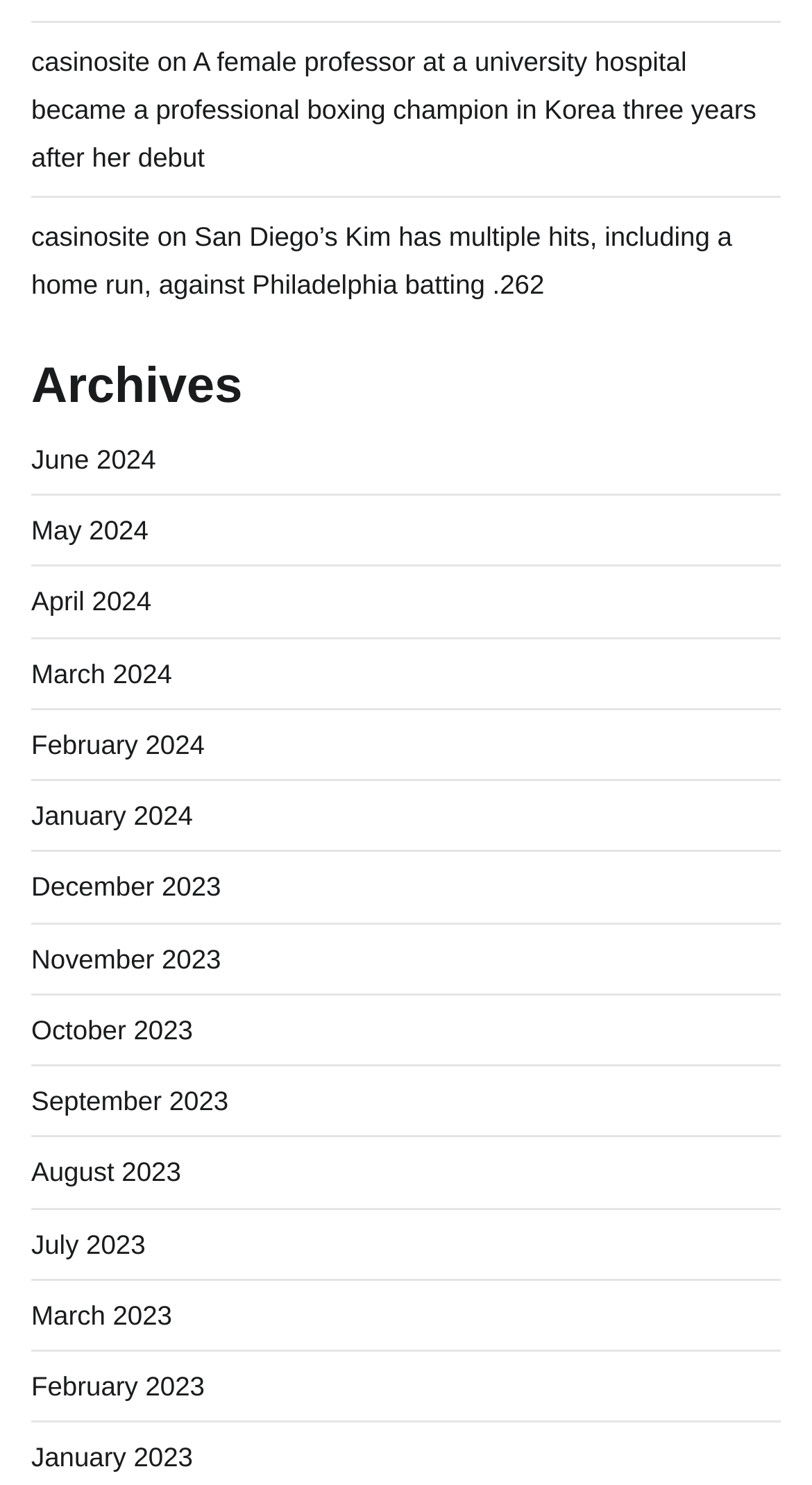Kindly respond to the following question with a single word or a brief phrase: 
What is the batting average of San Diego's Kim?

.262